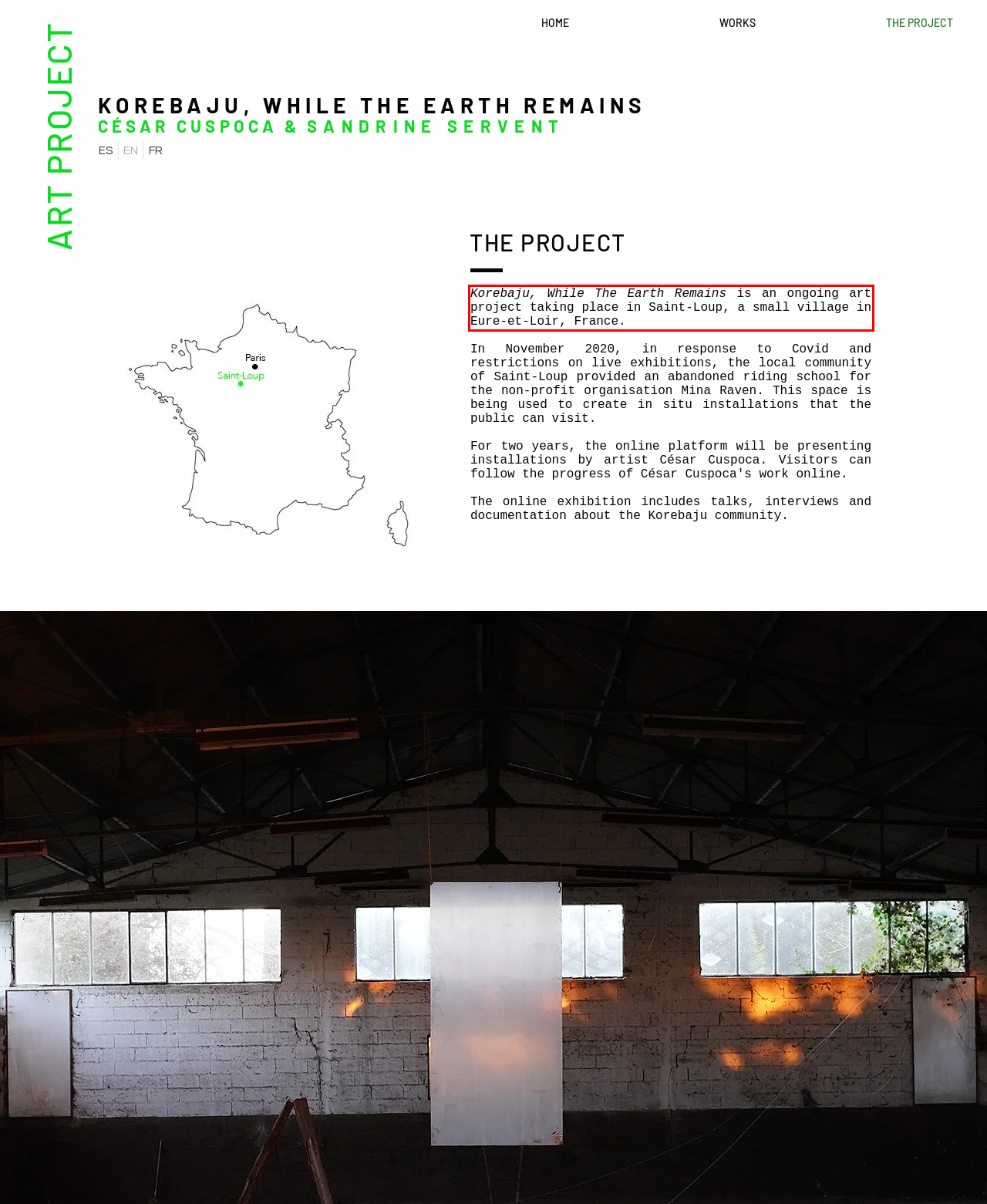Please perform OCR on the text within the red rectangle in the webpage screenshot and return the text content.

Korebaju, While The Earth Remains is an ongoing art project taking place in Saint-Loup, a small village in Eure-et-Loir, France.